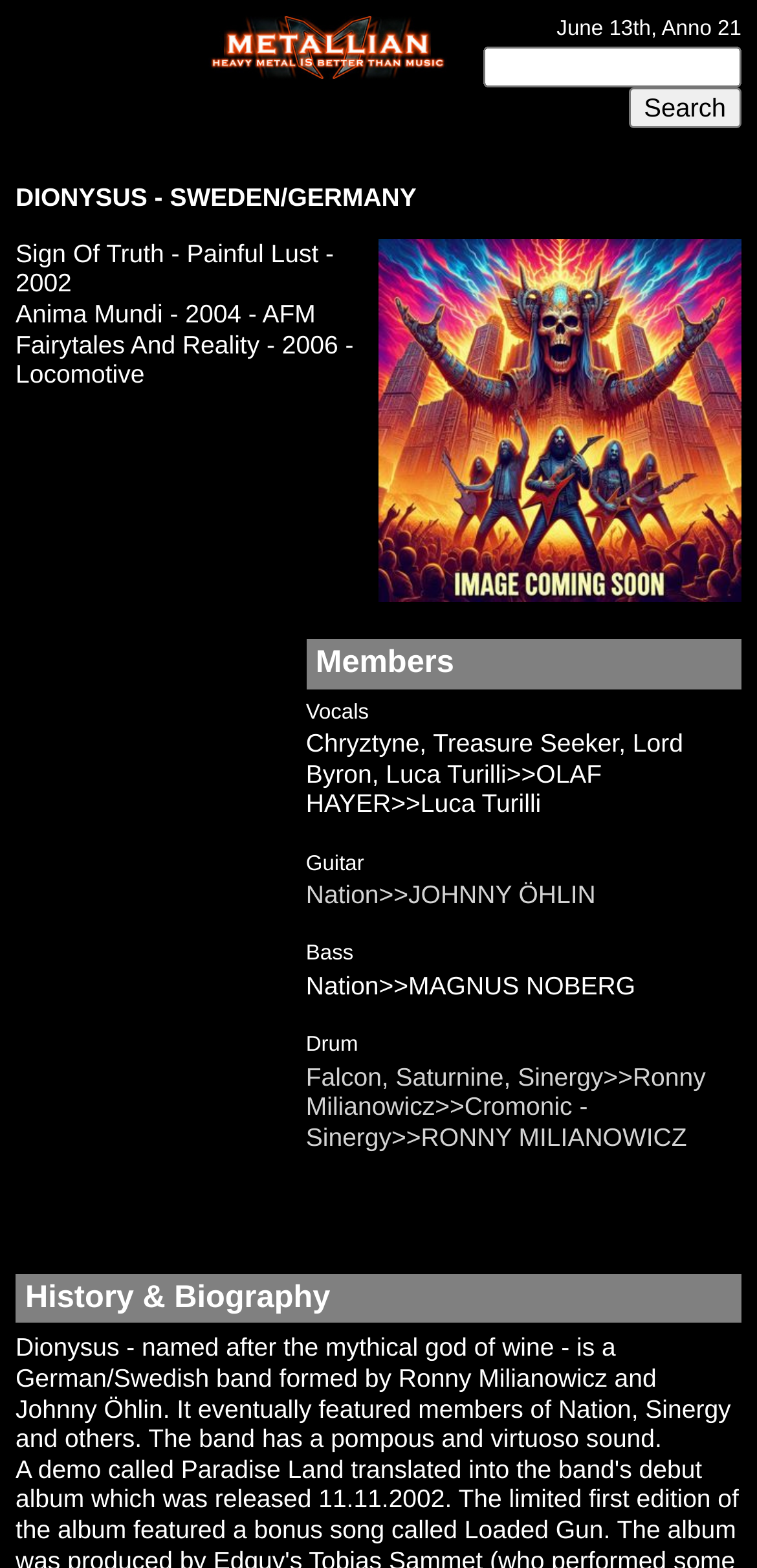Please provide the bounding box coordinate of the region that matches the element description: parent_node: Search for: value="Search". Coordinates should be in the format (top-left x, top-left y, bottom-right x, bottom-right y) and all values should be between 0 and 1.

[0.83, 0.055, 0.979, 0.081]